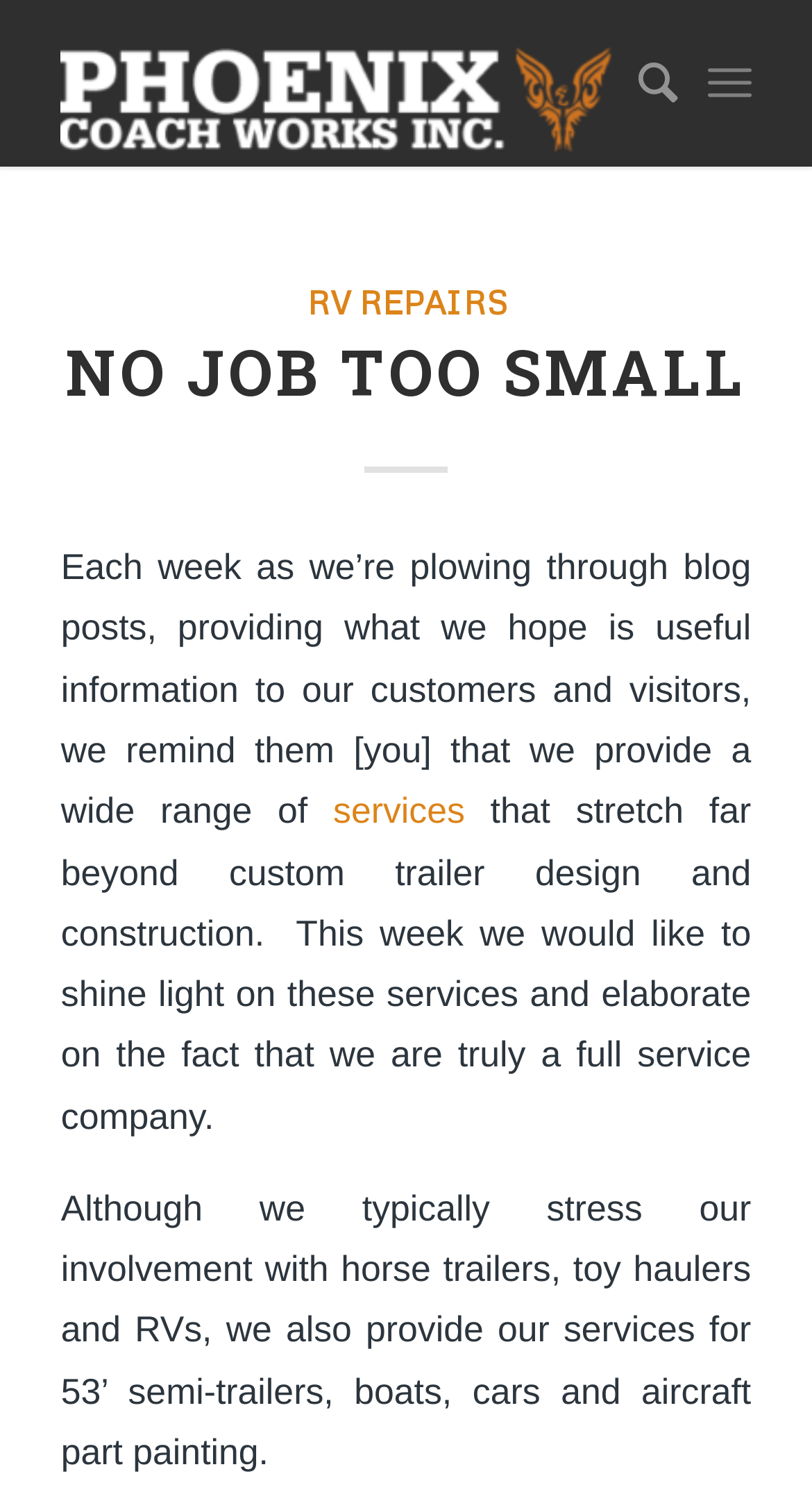Explain the contents of the webpage comprehensively.

The webpage is about Phoenix Coach Works, Inc., a company that provides a wide range of services. At the top left of the page, there is a logo image with the company name "Phoenix Coach Works, Inc." in a layout table. 

Below the logo, there is a header section that spans across the page. In this section, there are two main elements: a heading "NO JOB TOO SMALL" on the left and a link "RV REPAIRS" on the right. 

Under the header section, there is a paragraph of text that explains the company's services. The text starts with "Each week as we’re plowing through blog posts..." and continues to describe the company's wide range of services. 

Within this paragraph, there is a link "services" that is positioned in the middle of the text. The text then continues to elaborate on the company's services, mentioning that they are a full-service company that provides services beyond custom trailer design and construction. 

Further down, there is another paragraph of text that lists specific services provided by the company, including services for 53’ semi-trailers, boats, cars, and aircraft part painting.